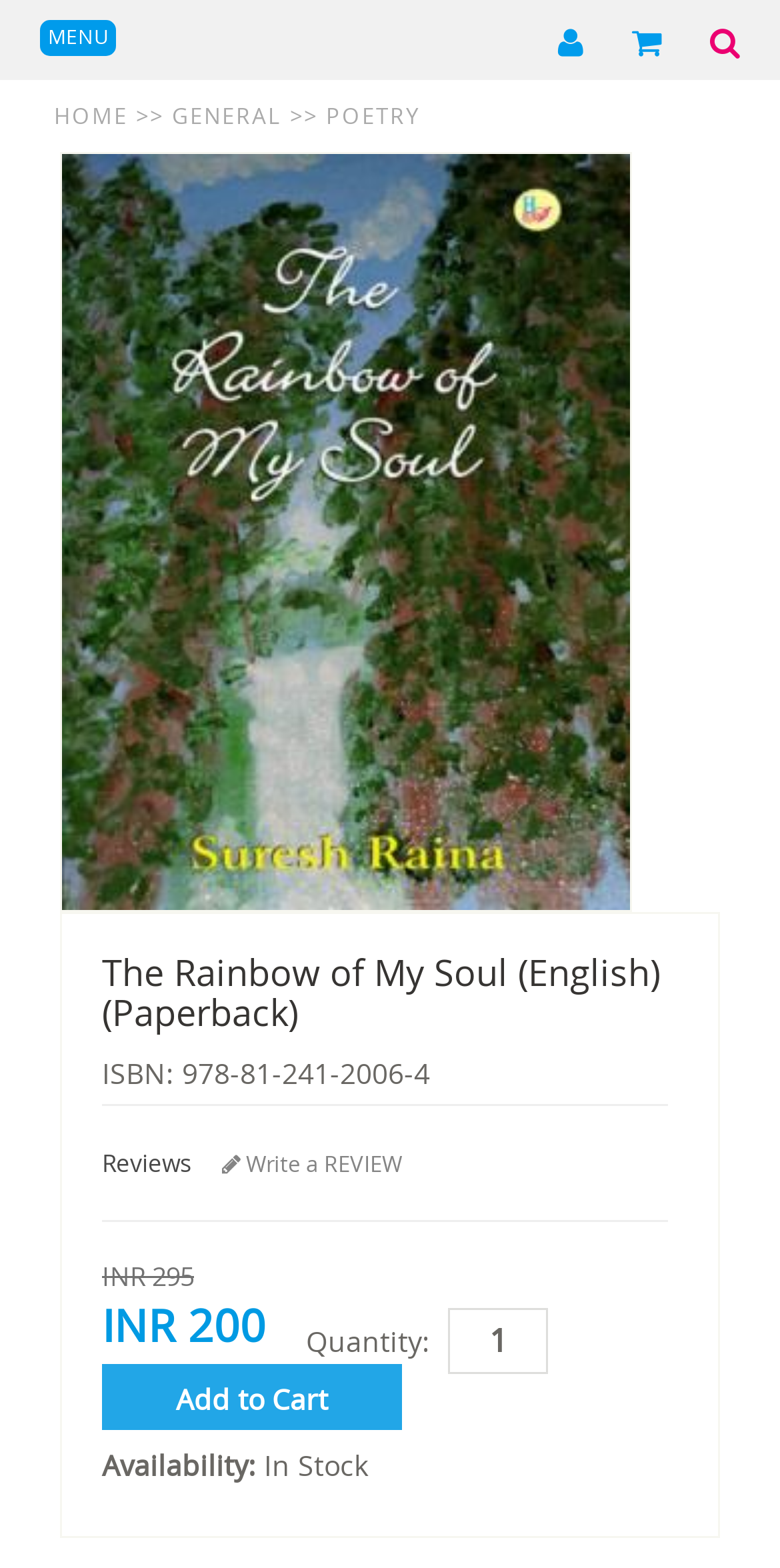Identify the bounding box coordinates for the UI element described as follows: "Write a REVIEW". Ensure the coordinates are four float numbers between 0 and 1, formatted as [left, top, right, bottom].

[0.285, 0.732, 0.515, 0.751]